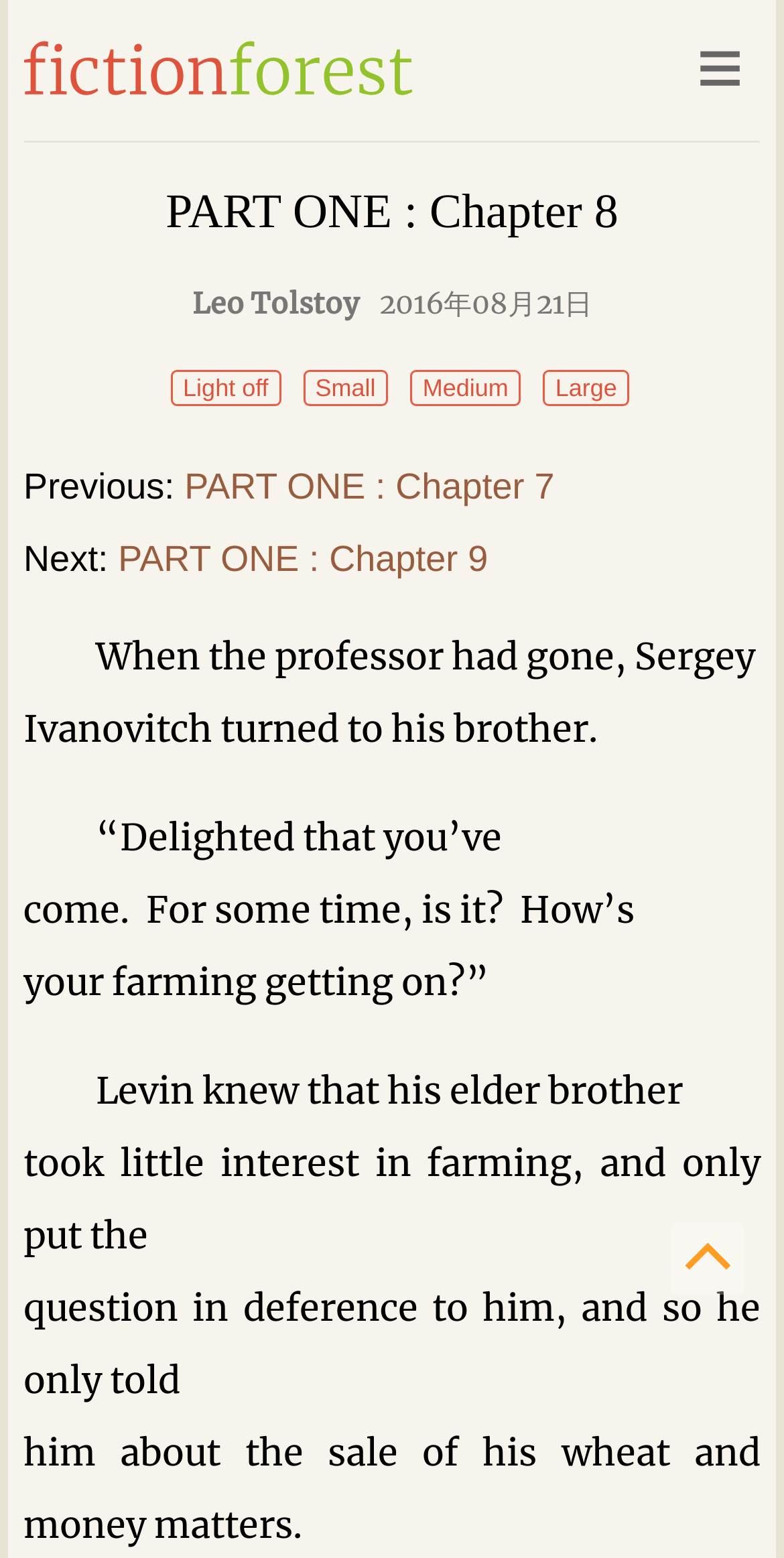Give a short answer to this question using one word or a phrase:
What are the font size options?

Light off, Small, Medium, Large